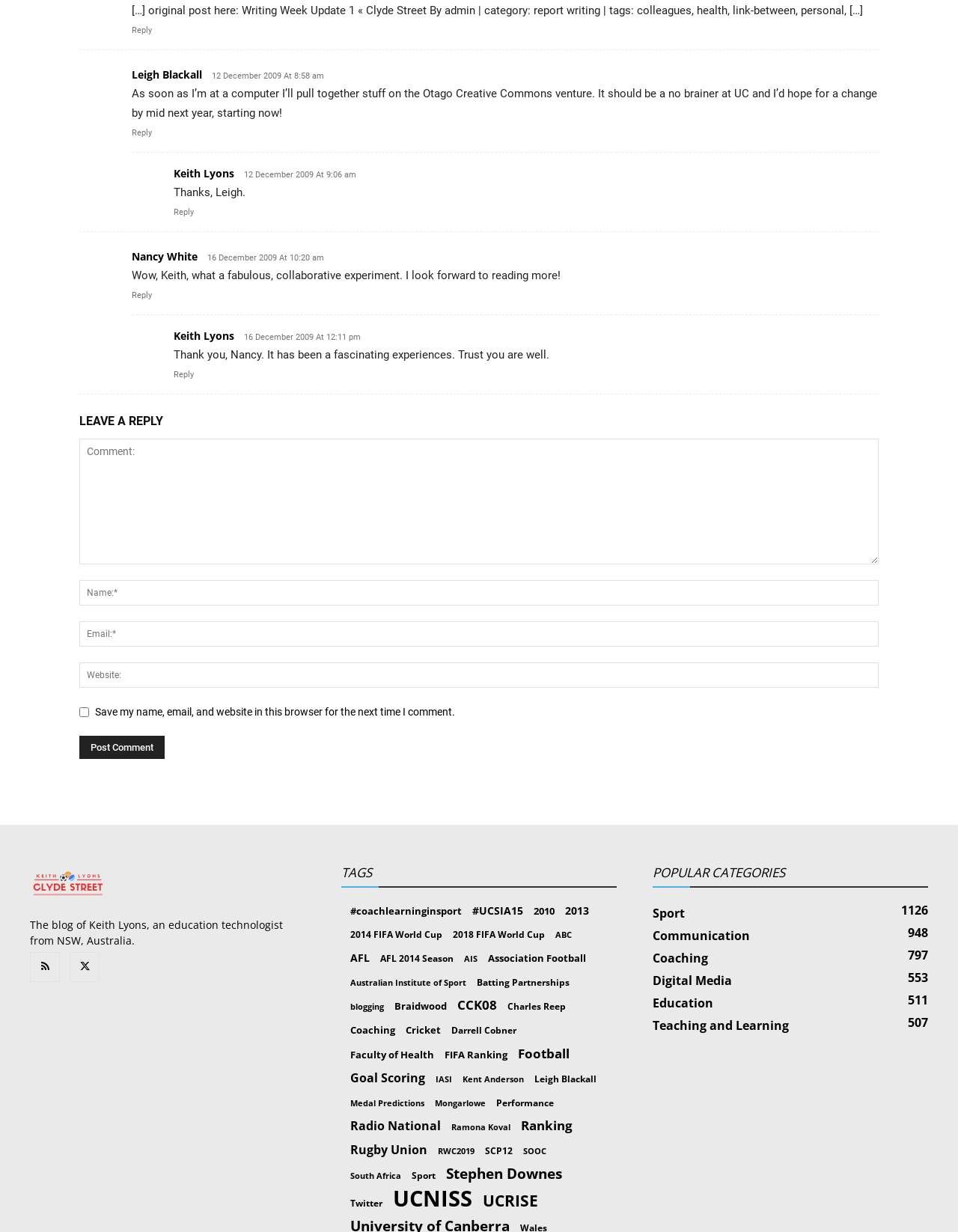Pinpoint the bounding box coordinates of the element you need to click to execute the following instruction: "Post a comment". The bounding box should be represented by four float numbers between 0 and 1, in the format [left, top, right, bottom].

[0.083, 0.597, 0.172, 0.616]